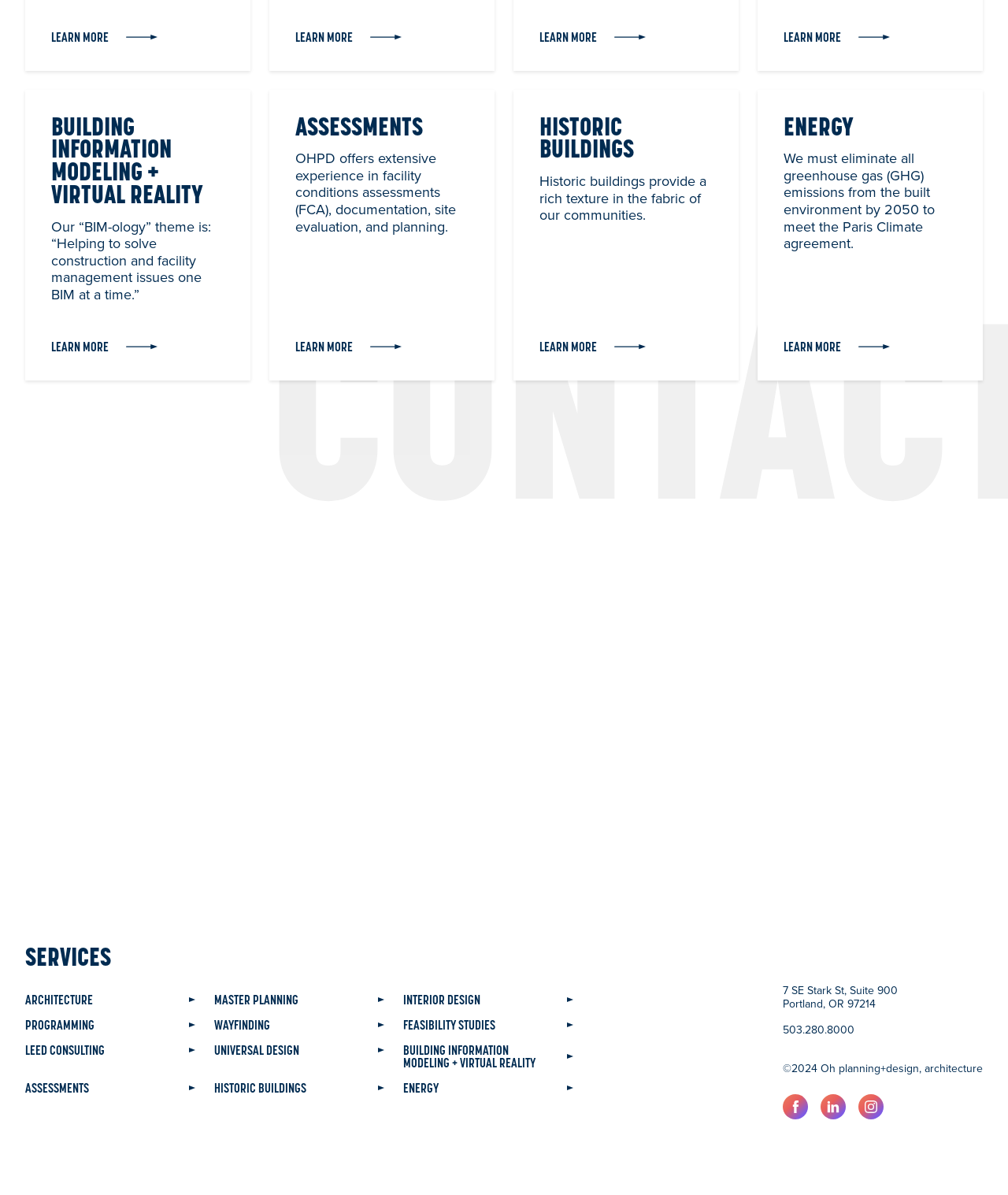How many social media links are on the webpage?
Refer to the image and answer the question using a single word or phrase.

2